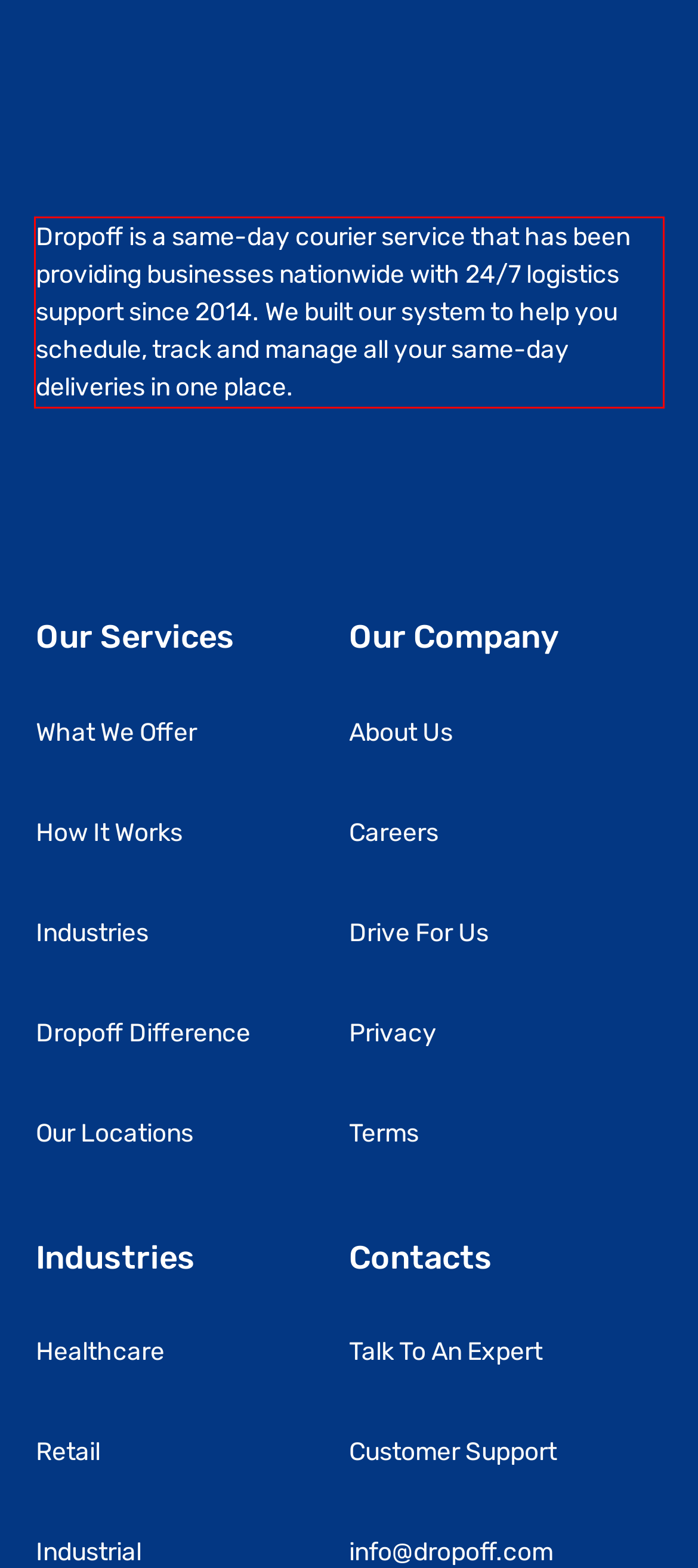Please extract the text content within the red bounding box on the webpage screenshot using OCR.

Dropoff is a same-day courier service that has been providing businesses nationwide with 24/7 logistics support since 2014. We built our system to help you schedule, track and manage all your same-day deliveries in one place.